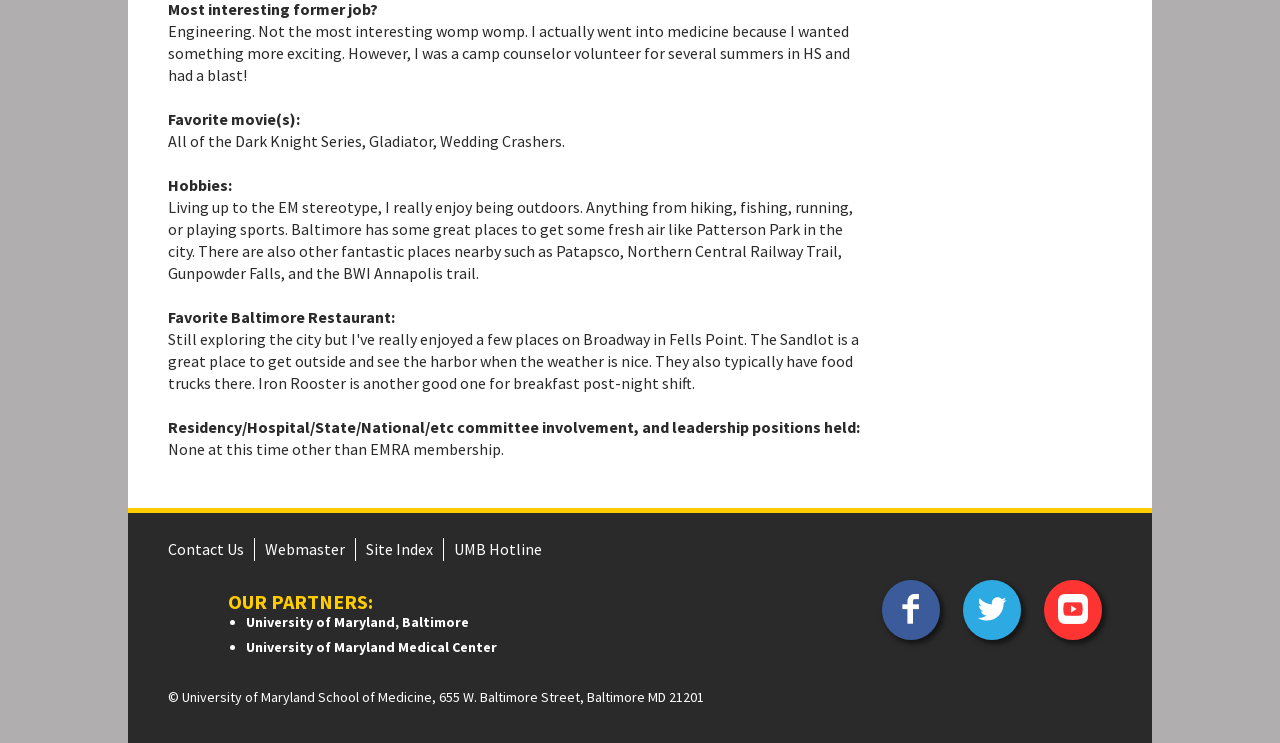Specify the bounding box coordinates (top-left x, top-left y, bottom-right x, bottom-right y) of the UI element in the screenshot that matches this description: University of Maryland Medical Center

[0.192, 0.858, 0.388, 0.883]